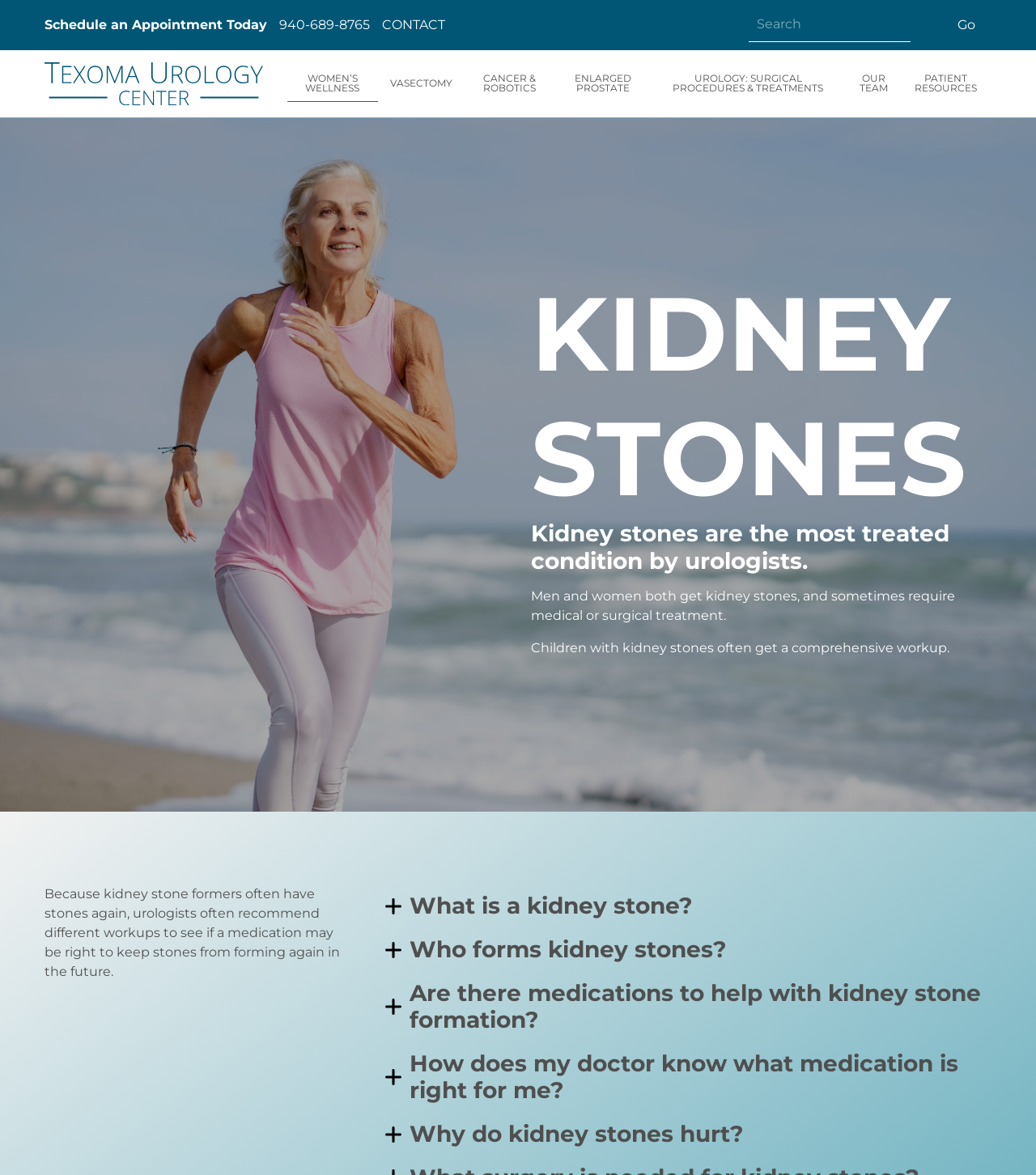Find and indicate the bounding box coordinates of the region you should select to follow the given instruction: "Call the phone number".

[0.27, 0.013, 0.357, 0.03]